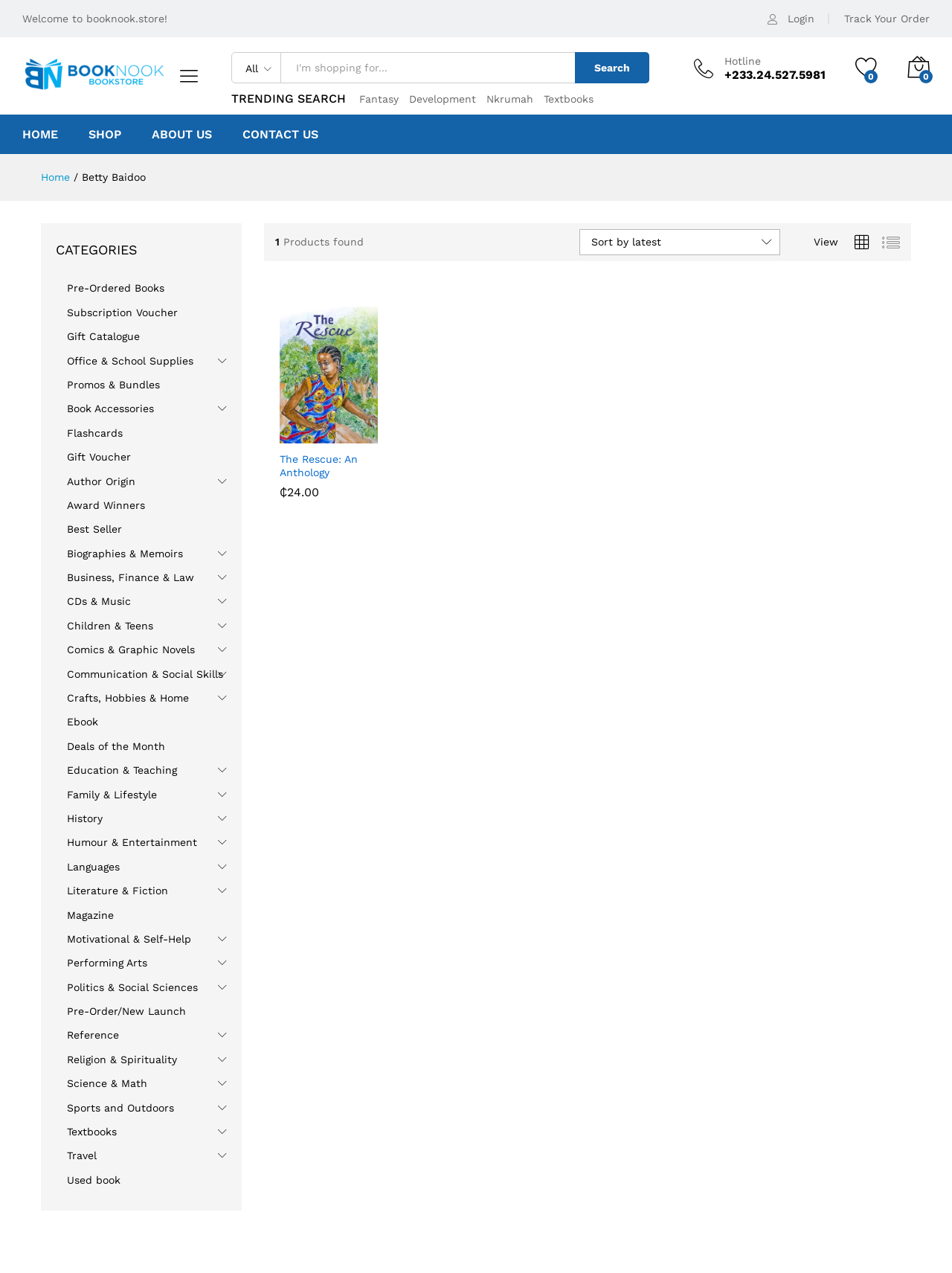What is the category of the book 'The Rescue: An Anthology'?
Please provide a comprehensive answer to the question based on the webpage screenshot.

I inferred this answer by looking at the categories listed on the webpage and assuming that 'The Rescue: An Anthology' belongs to the 'Literature & Fiction' category, although it's not explicitly stated.